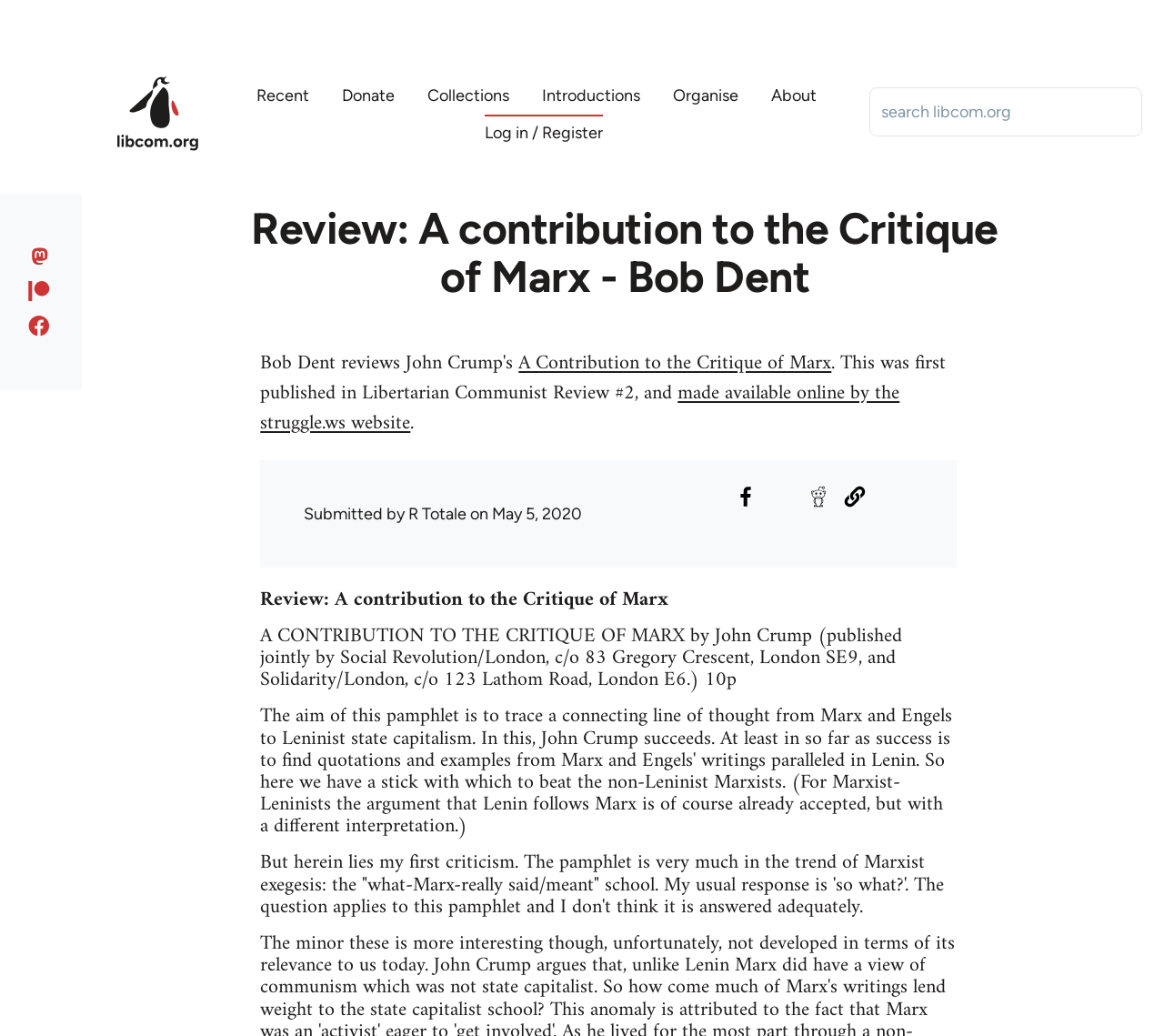Find the bounding box coordinates of the clickable element required to execute the following instruction: "Share to Facebook". Provide the coordinates as four float numbers between 0 and 1, i.e., [left, top, right, bottom].

[0.629, 0.465, 0.654, 0.493]